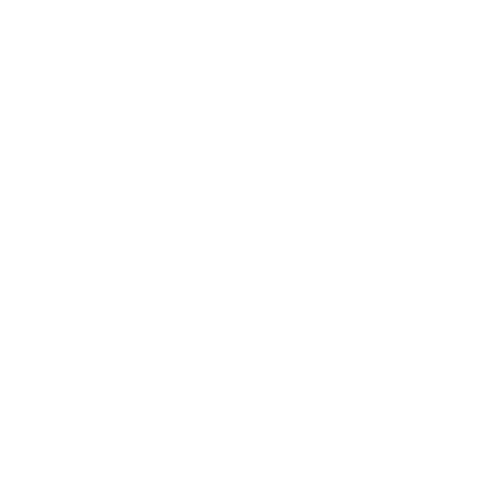Please provide a detailed answer to the question below by examining the image:
What is the diameter of the Burmese ruby?

According to the caption, the Burmese ruby has a diameter of 4 mm, which is mentioned as a complement to the opal centerpiece.